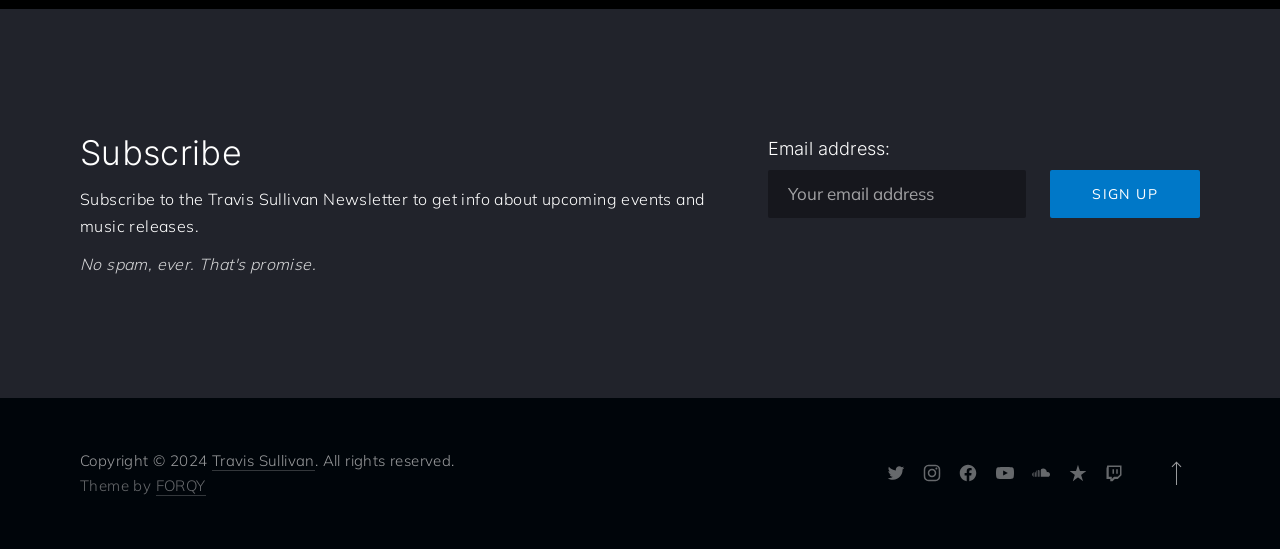Please determine the bounding box coordinates of the section I need to click to accomplish this instruction: "Visit Travis Sullivan's website".

[0.165, 0.821, 0.246, 0.858]